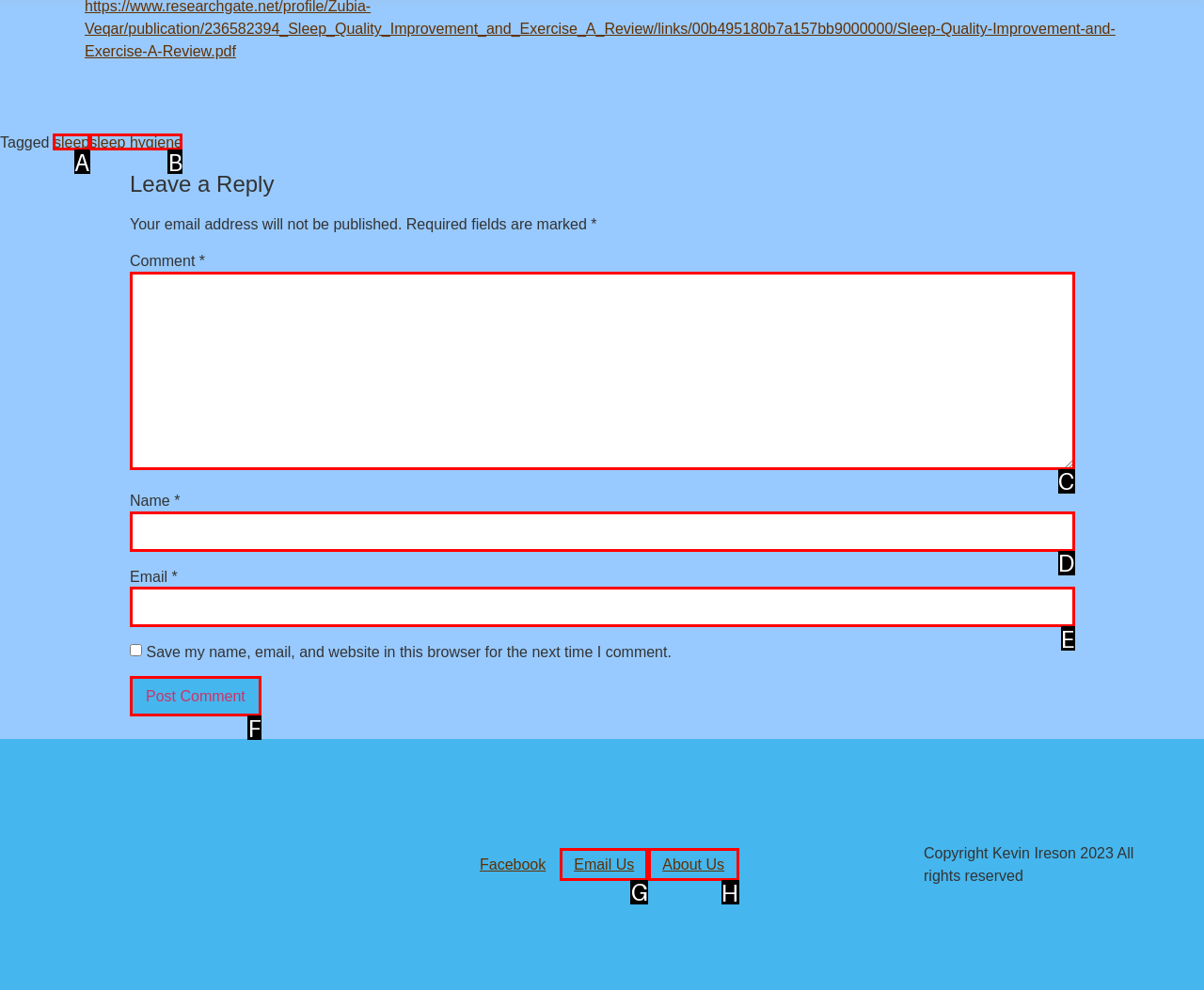Pick the option that should be clicked to perform the following task: Click the 'Email Us' link
Answer with the letter of the selected option from the available choices.

G